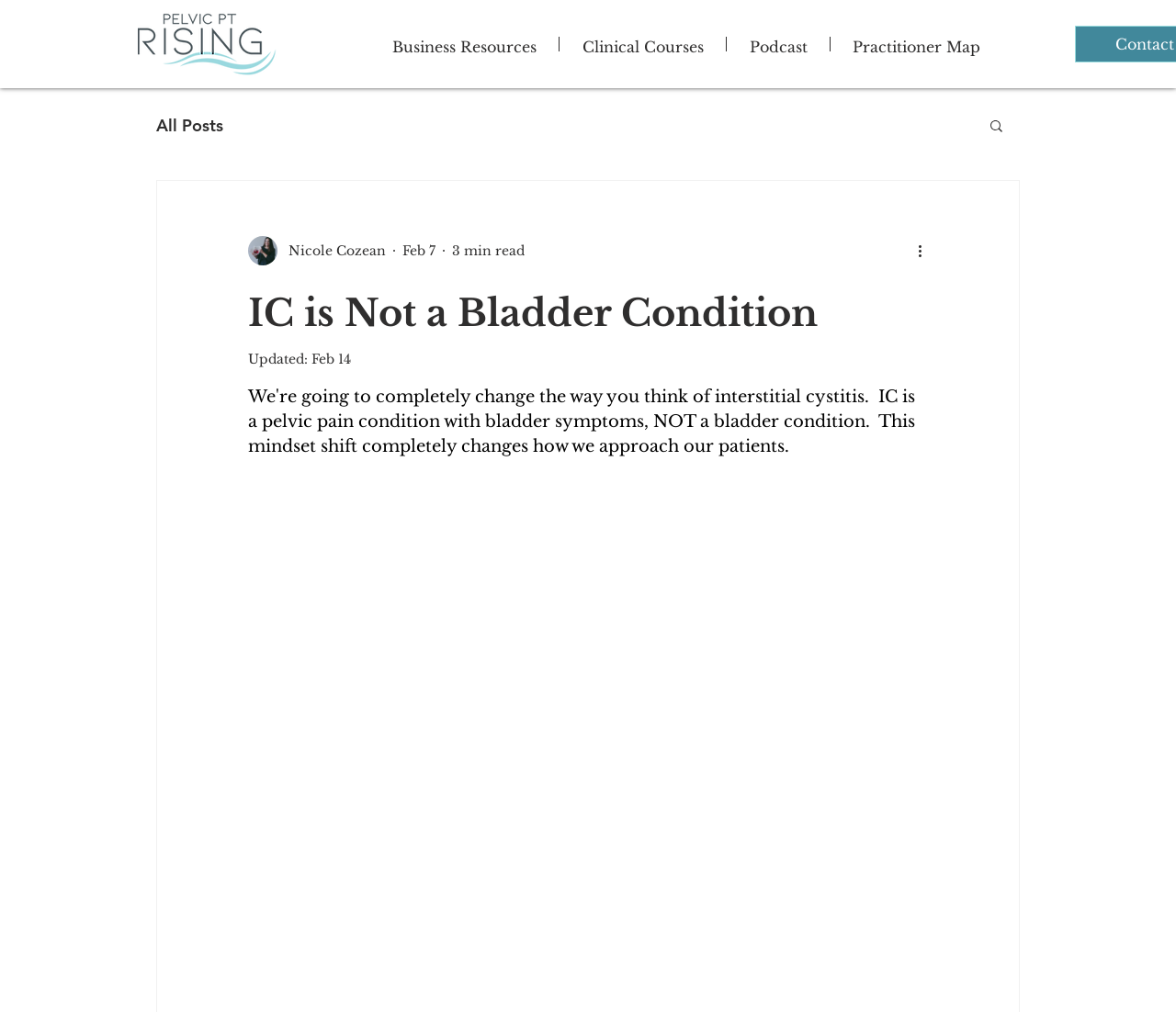Given the element description, predict the bounding box coordinates in the format (top-left x, top-left y, bottom-right x, bottom-right y), using floating point numbers between 0 and 1: Podcast

[0.618, 0.036, 0.705, 0.051]